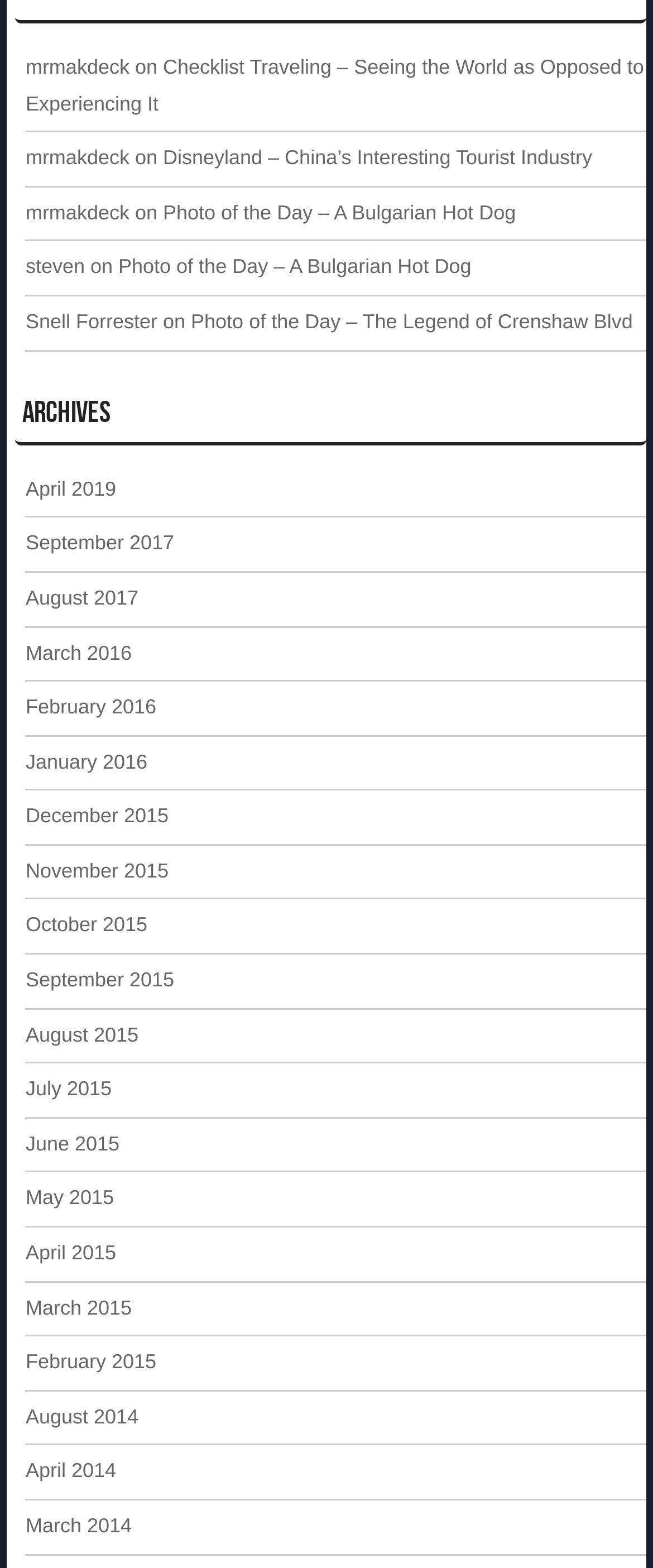Locate the bounding box coordinates for the element described below: "March 2015". The coordinates must be four float values between 0 and 1, formatted as [left, top, right, bottom].

[0.039, 0.826, 0.202, 0.841]